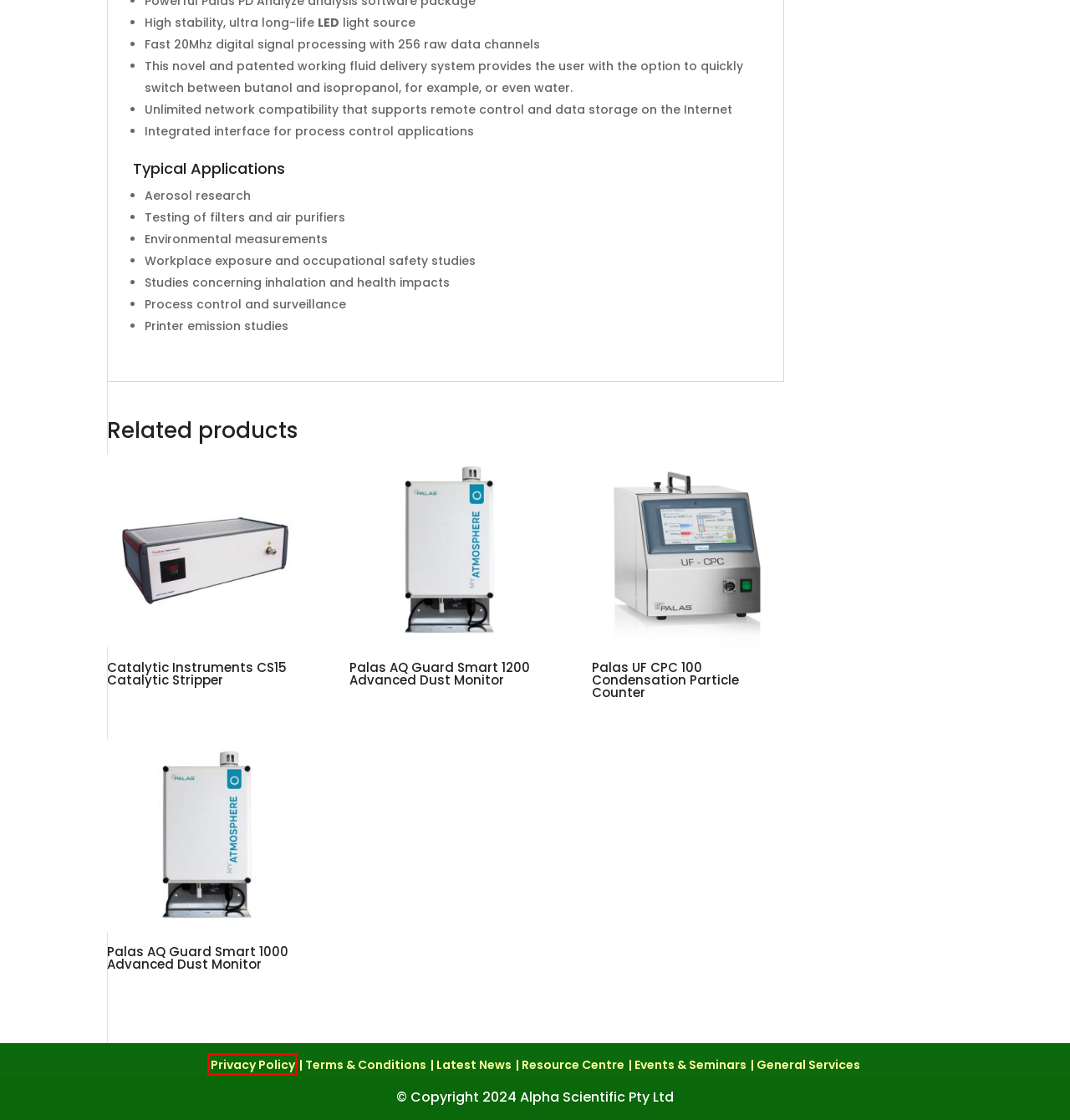Review the screenshot of a webpage that includes a red bounding box. Choose the most suitable webpage description that matches the new webpage after clicking the element within the red bounding box. Here are the candidates:
A. Palas UF CPC 100 Condensation Particle Counter
B. Catalytic Instruments CS15 Catalytic Stripper
C. Privacy Policy - Alpha Scientific Pty Ltd
D. Rental & Leasing Equipment from Alpha Scientific Pty Ltd
E. Contact Us - Alpha Scientific Pty Ltd
F. Website Terms & Conditions - Alpha Scientific Pty Ltd
G. Palas AQ Guard Smart 1000 High Resolution Dust Monitor
H. Palas AQ Guard Smart 1200 High Resolution Dust Monitor

C